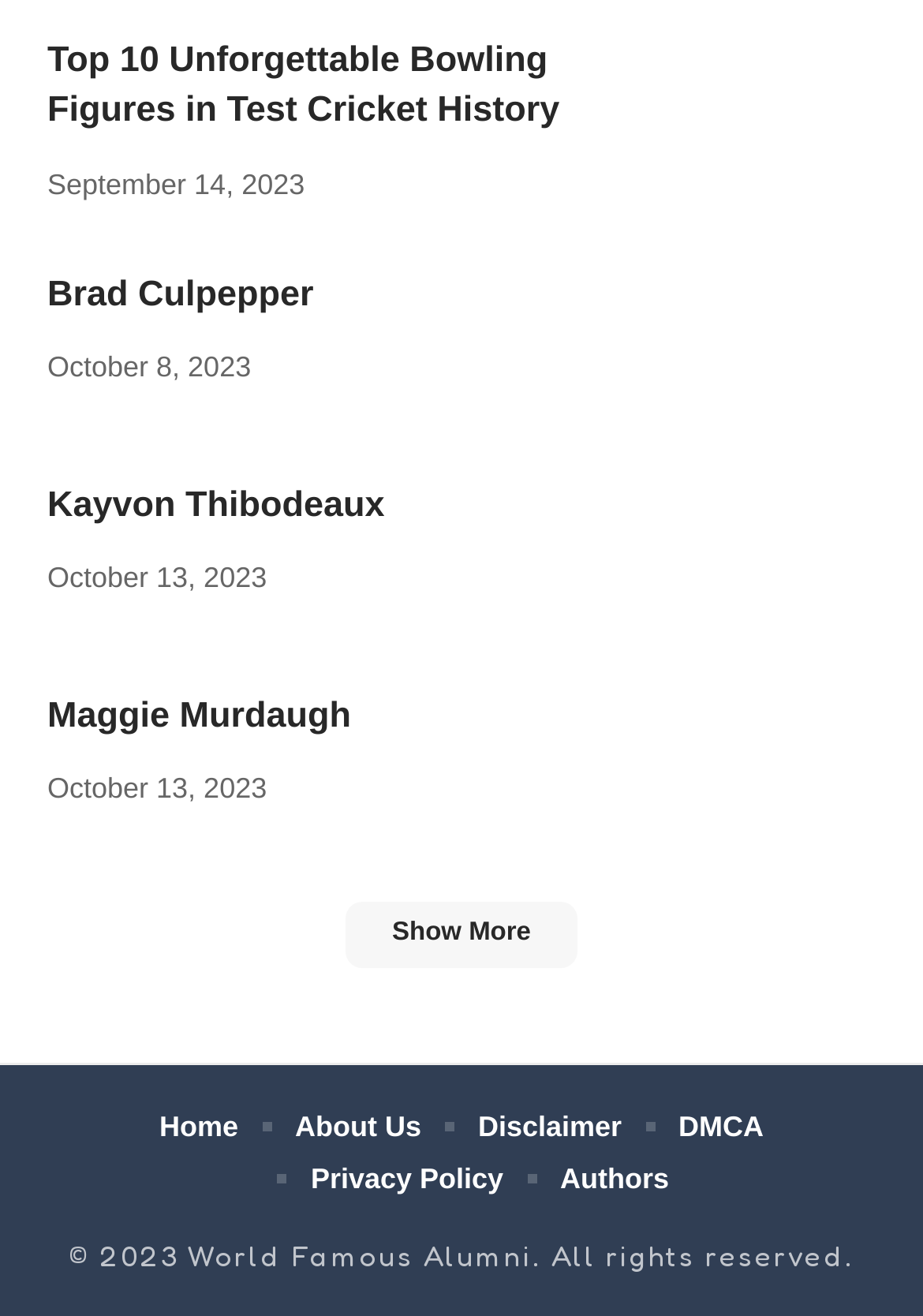Identify the bounding box coordinates for the element you need to click to achieve the following task: "View Brad Culpepper's profile". Provide the bounding box coordinates as four float numbers between 0 and 1, in the form [left, top, right, bottom].

[0.692, 0.204, 0.949, 0.312]